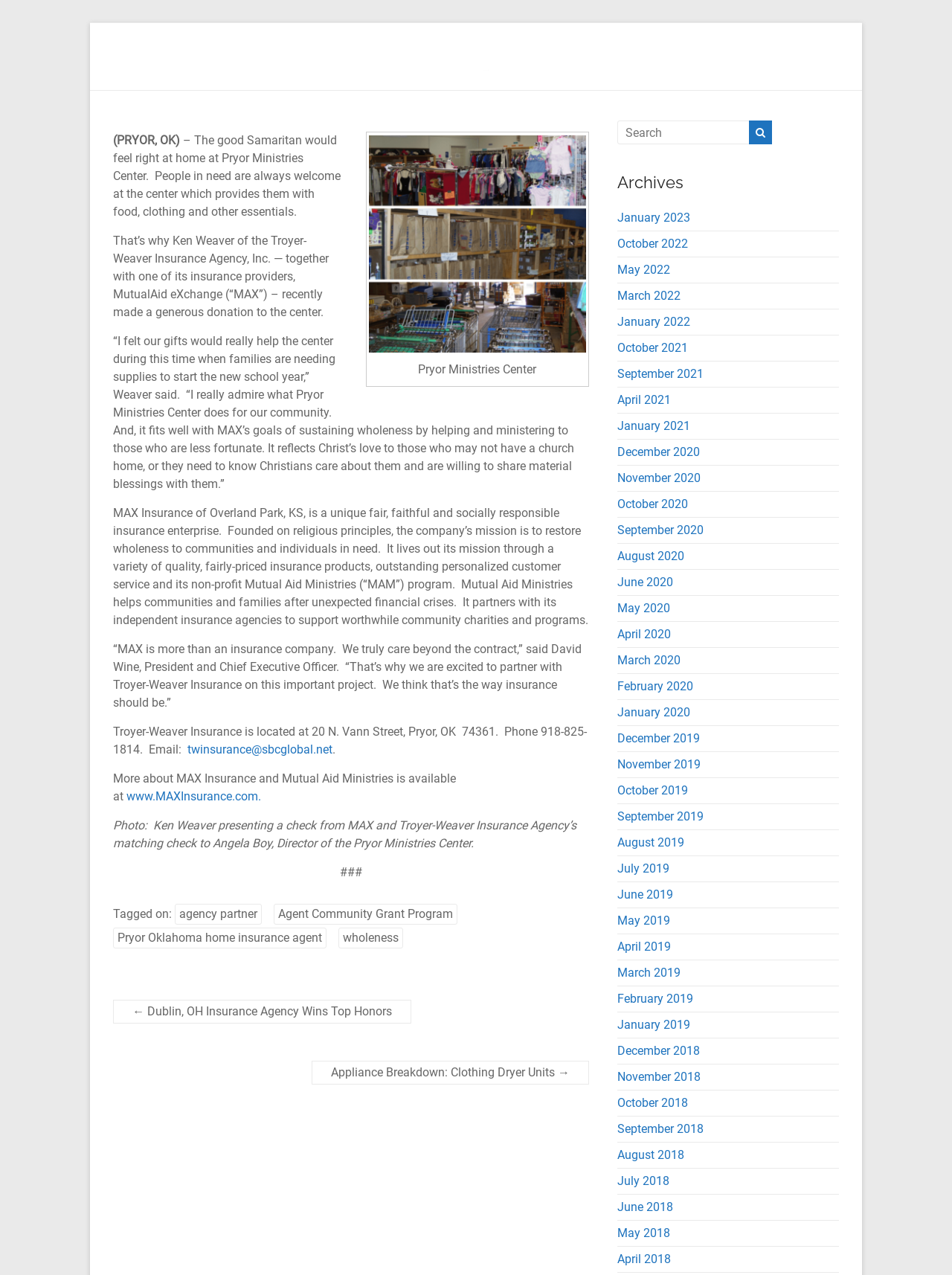Please find the bounding box coordinates of the element that must be clicked to perform the given instruction: "Search for something". The coordinates should be four float numbers from 0 to 1, i.e., [left, top, right, bottom].

[0.649, 0.095, 0.788, 0.113]